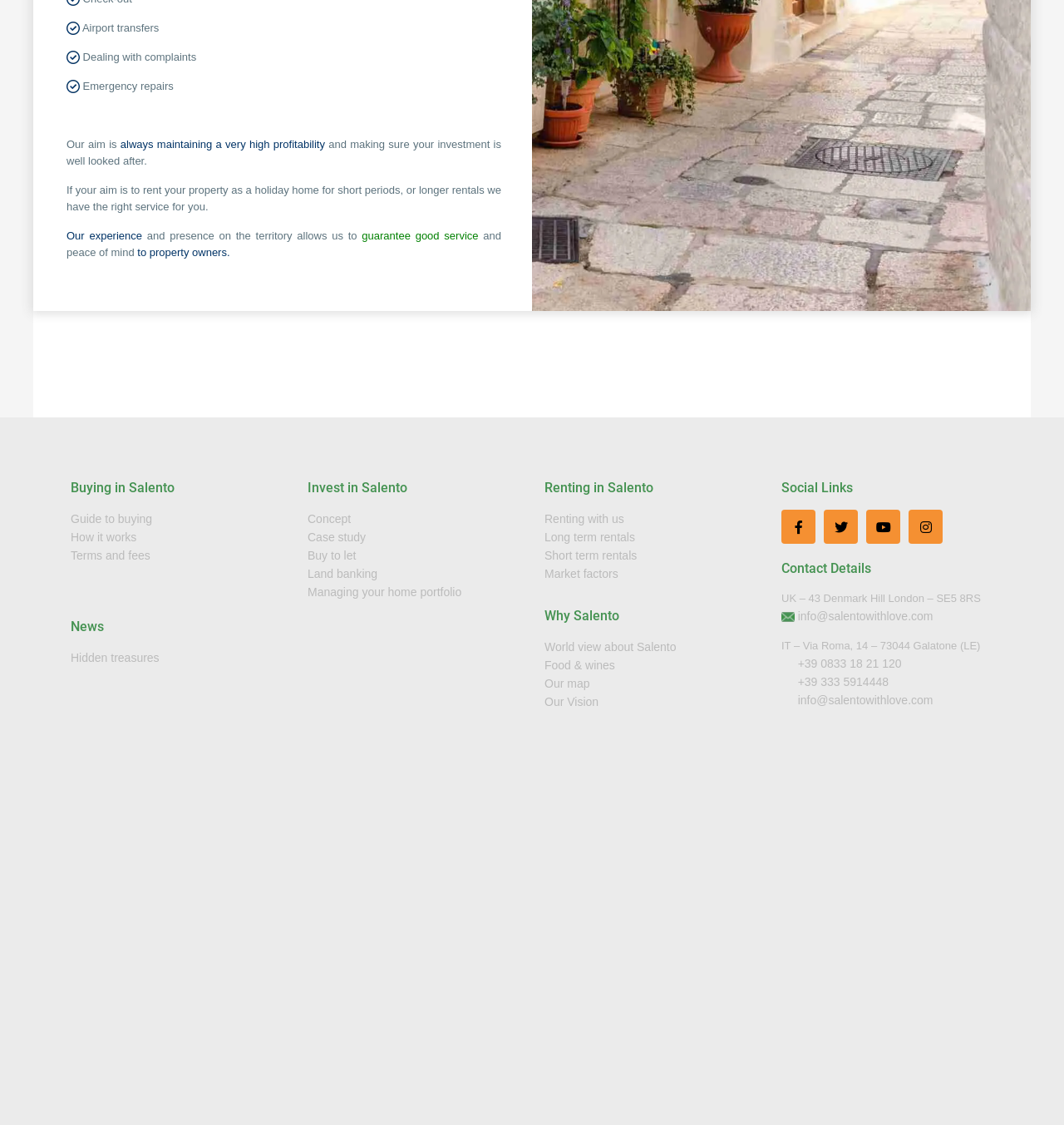Please find the bounding box coordinates of the section that needs to be clicked to achieve this instruction: "Click on 'Guide to buying'".

[0.066, 0.455, 0.143, 0.467]